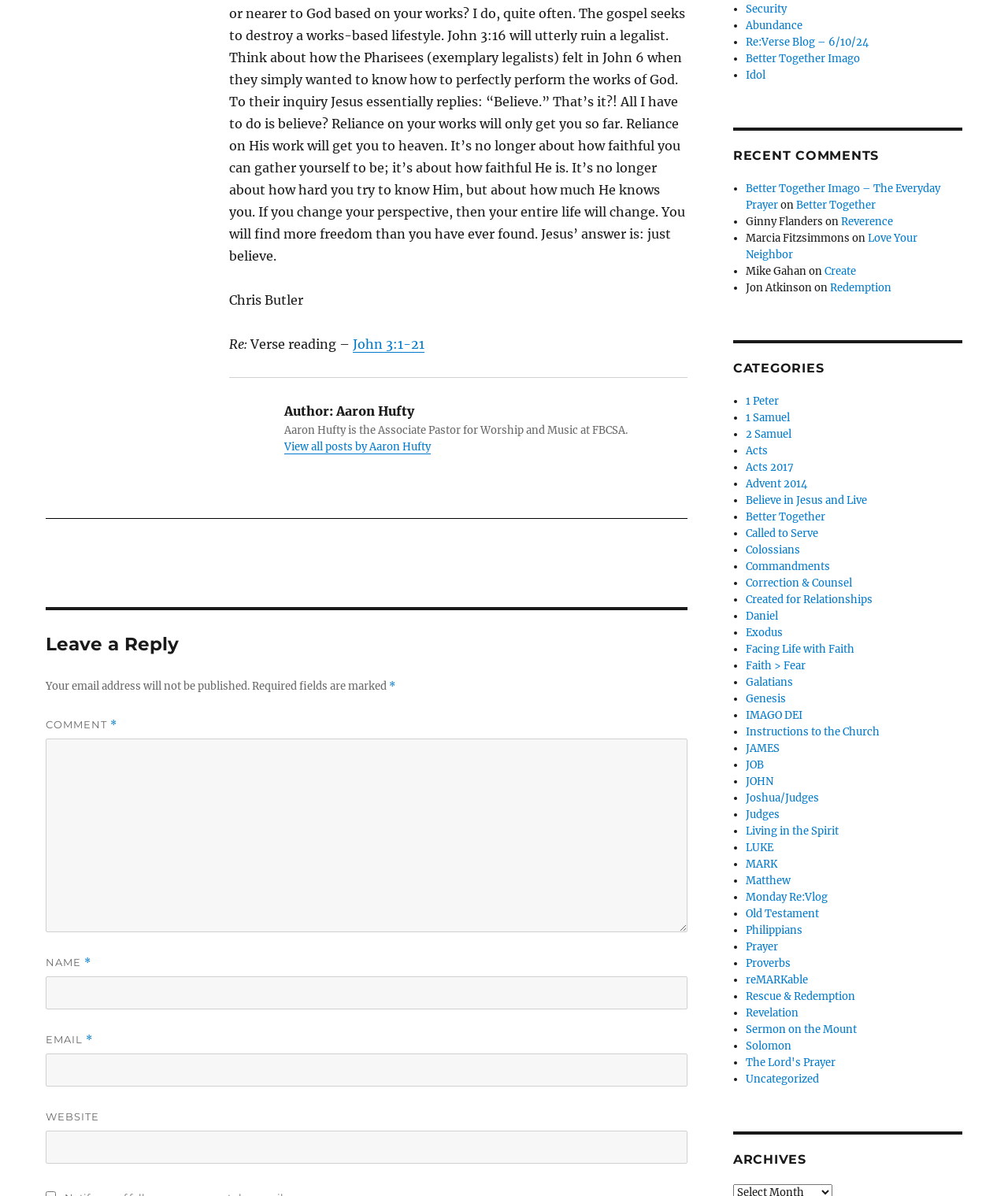What is the title of the Bible verse being discussed?
Can you provide an in-depth and detailed response to the question?

The title of the Bible verse being discussed is mentioned in the link 'John 3:1-21' which is located near the top of the webpage, indicating that the post is discussing this specific Bible verse.